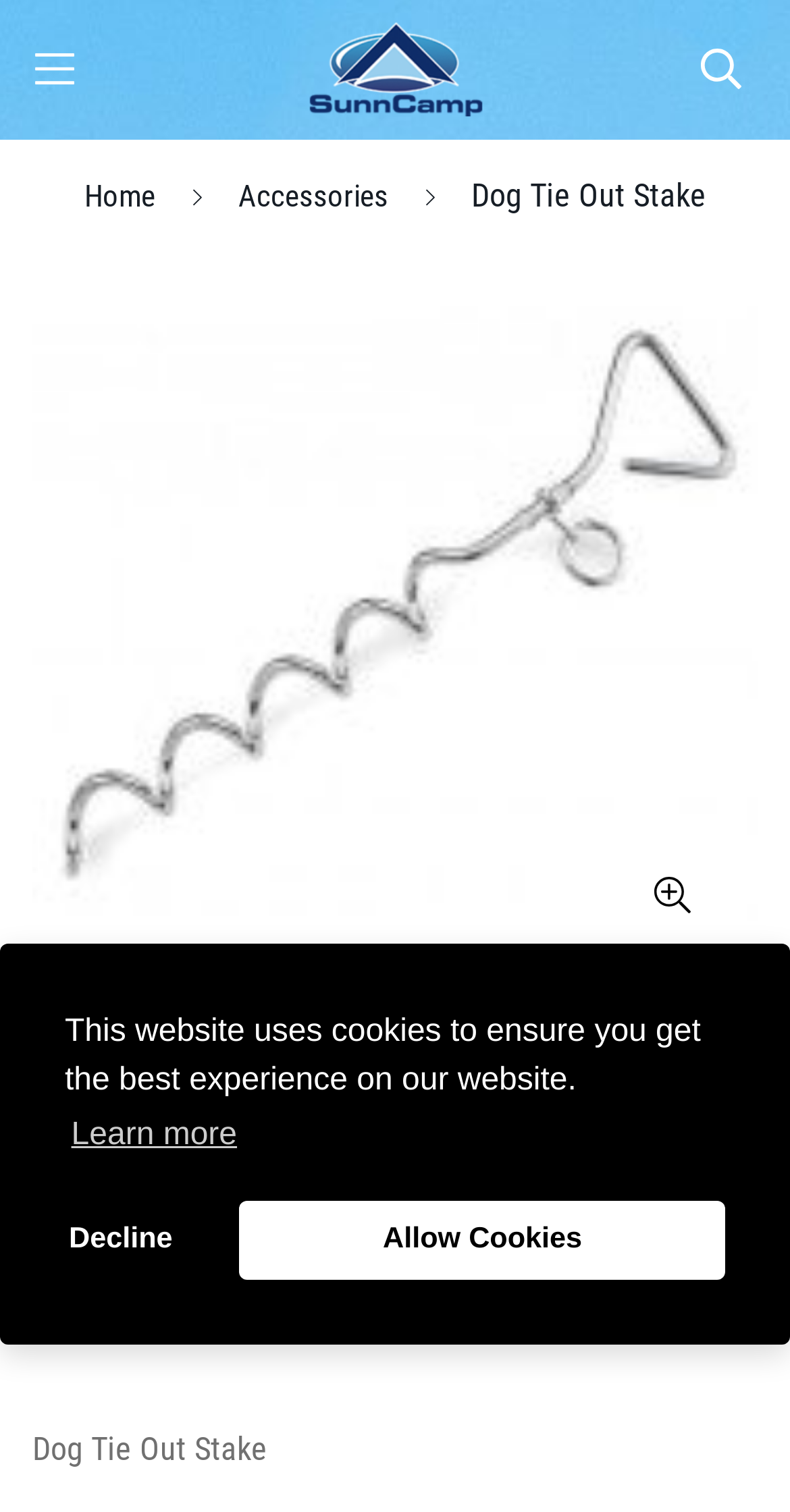Could you specify the bounding box coordinates for the clickable section to complete the following instruction: "go to Home page"?

[0.065, 0.104, 0.237, 0.156]